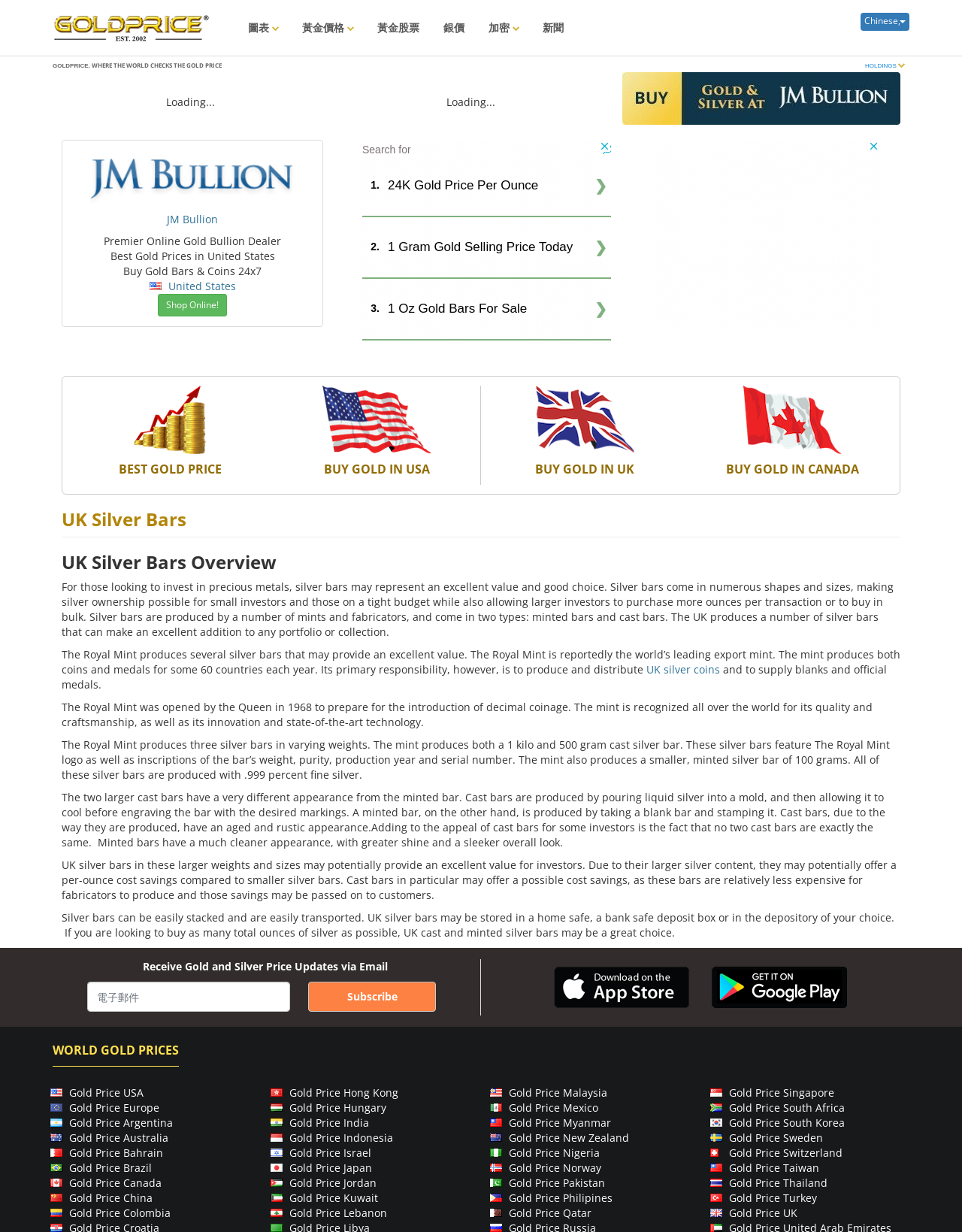Locate the bounding box coordinates of the area to click to fulfill this instruction: "Click the 'UK silver coins' link". The bounding box should be presented as four float numbers between 0 and 1, in the order [left, top, right, bottom].

[0.672, 0.538, 0.748, 0.549]